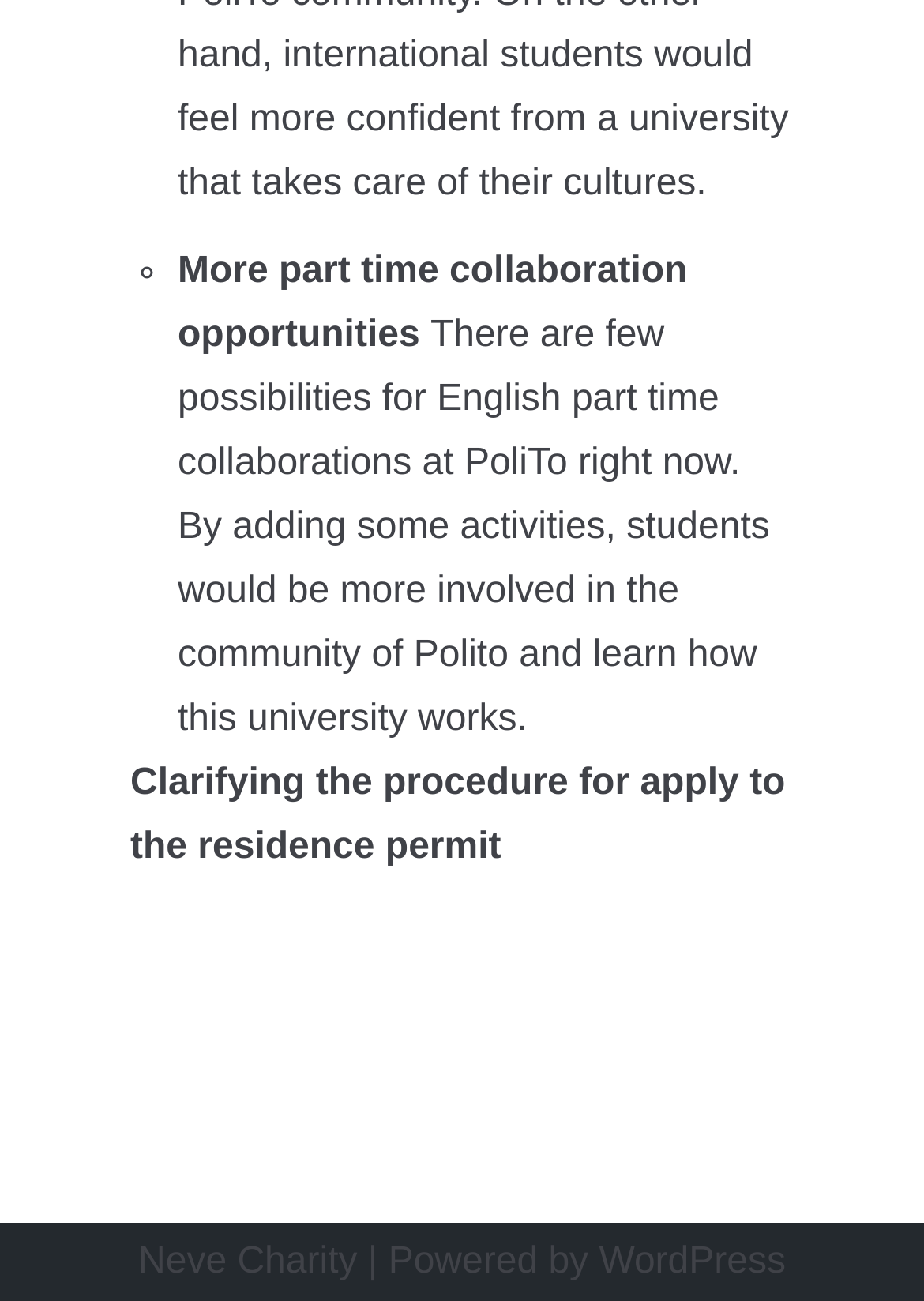Provide a short answer using a single word or phrase for the following question: 
What is the purpose of clarifying a procedure?

Apply to the residence permit